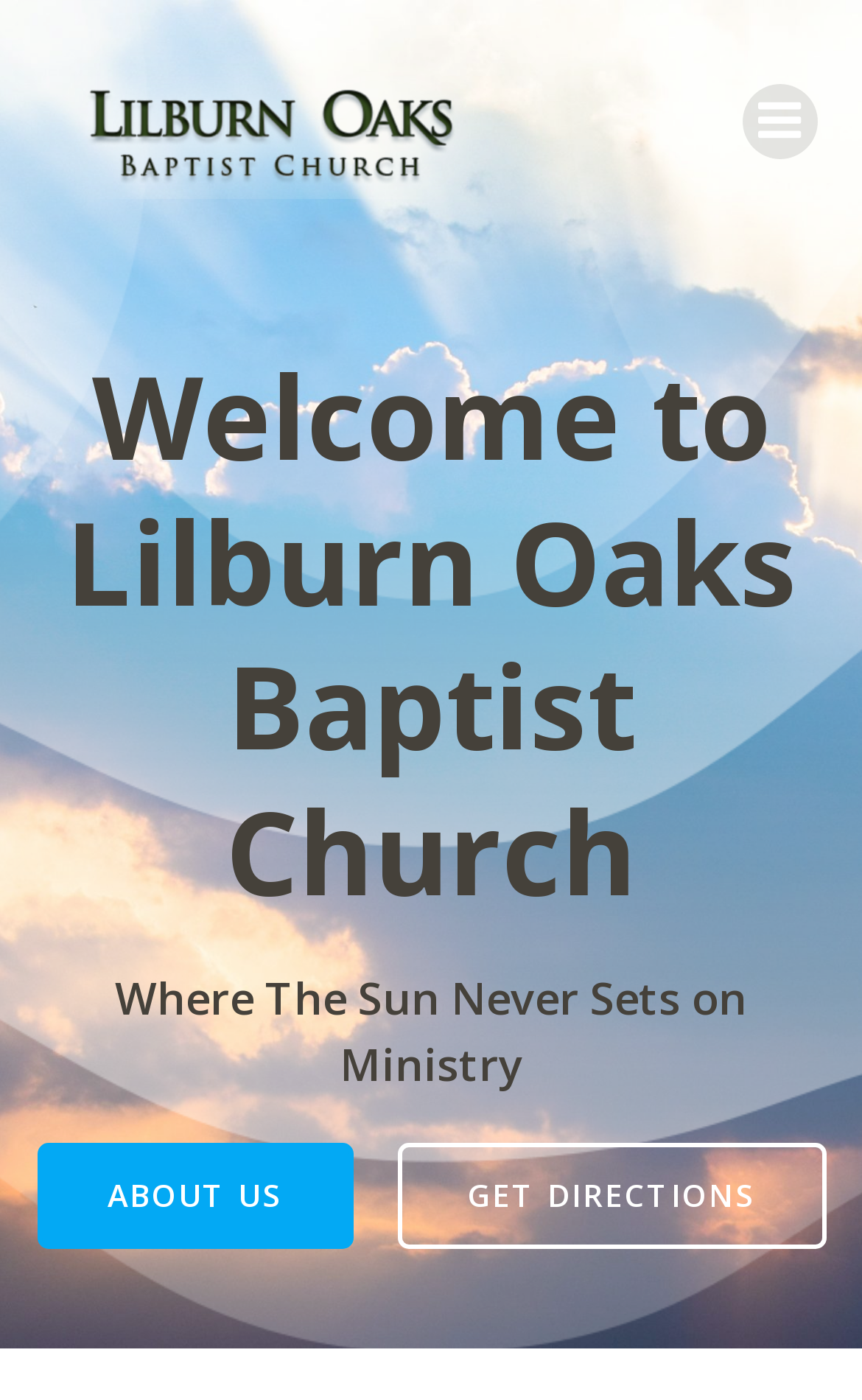Locate the bounding box of the UI element described by: "title="Menu"" in the given webpage screenshot.

[0.862, 0.06, 0.949, 0.114]